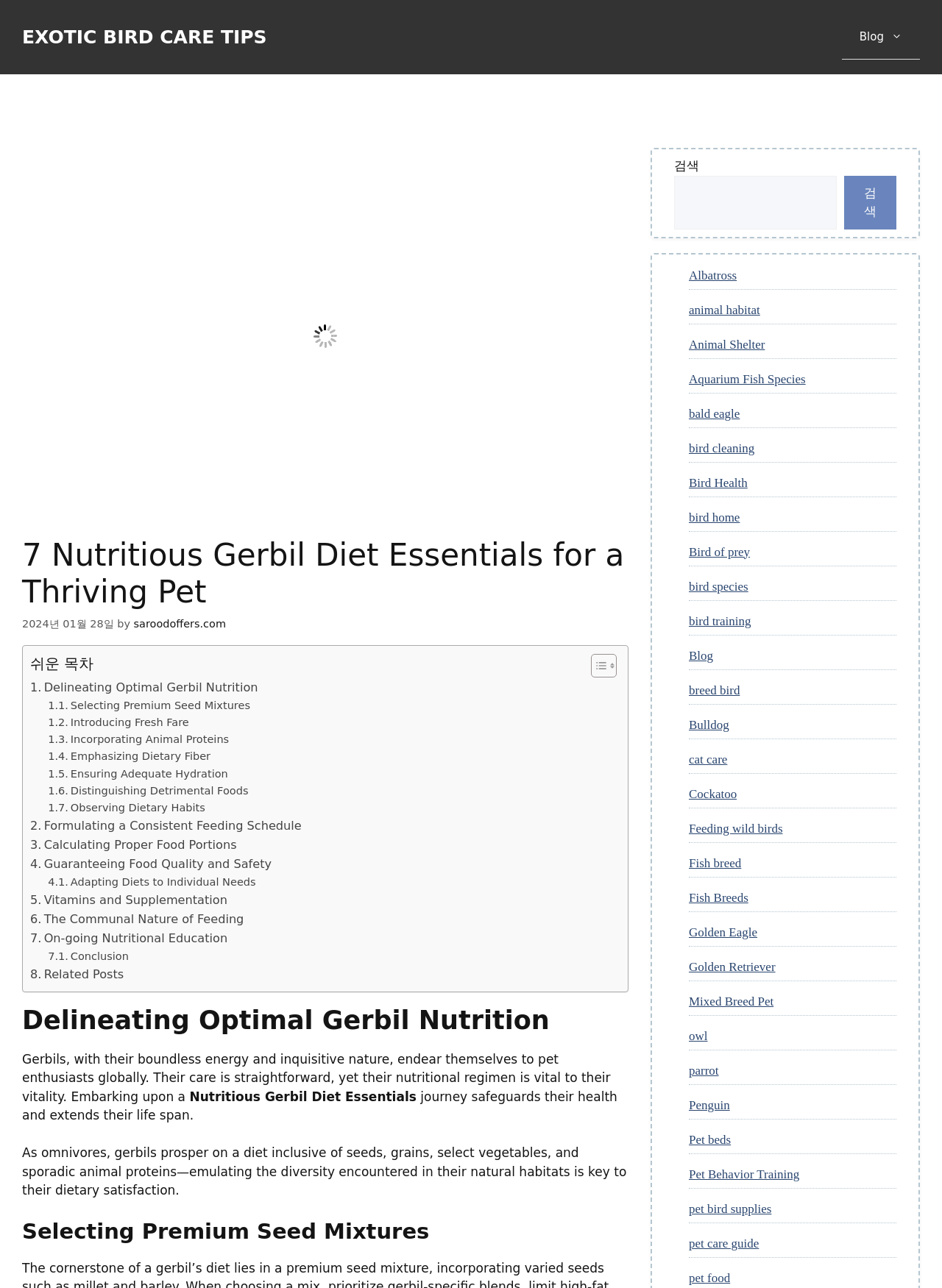Find the bounding box coordinates of the clickable region needed to perform the following instruction: "Click on the 'Related Posts' link". The coordinates should be provided as four float numbers between 0 and 1, i.e., [left, top, right, bottom].

[0.032, 0.749, 0.131, 0.764]